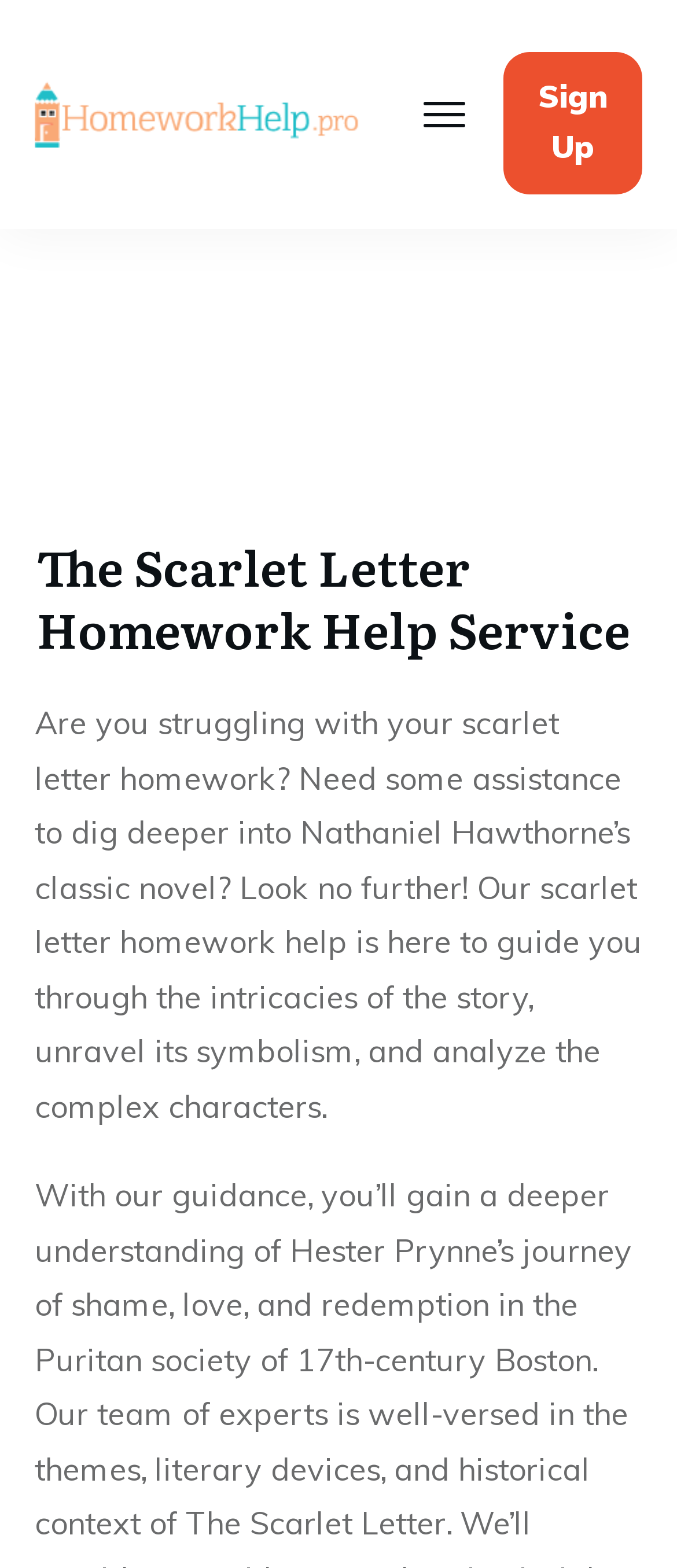Is there a call-to-action on the webpage?
Utilize the image to construct a detailed and well-explained answer.

The webpage contains a 'Sign Up' link, which implies that users are encouraged to take some action, likely to access the homework help resources or services offered by the website.